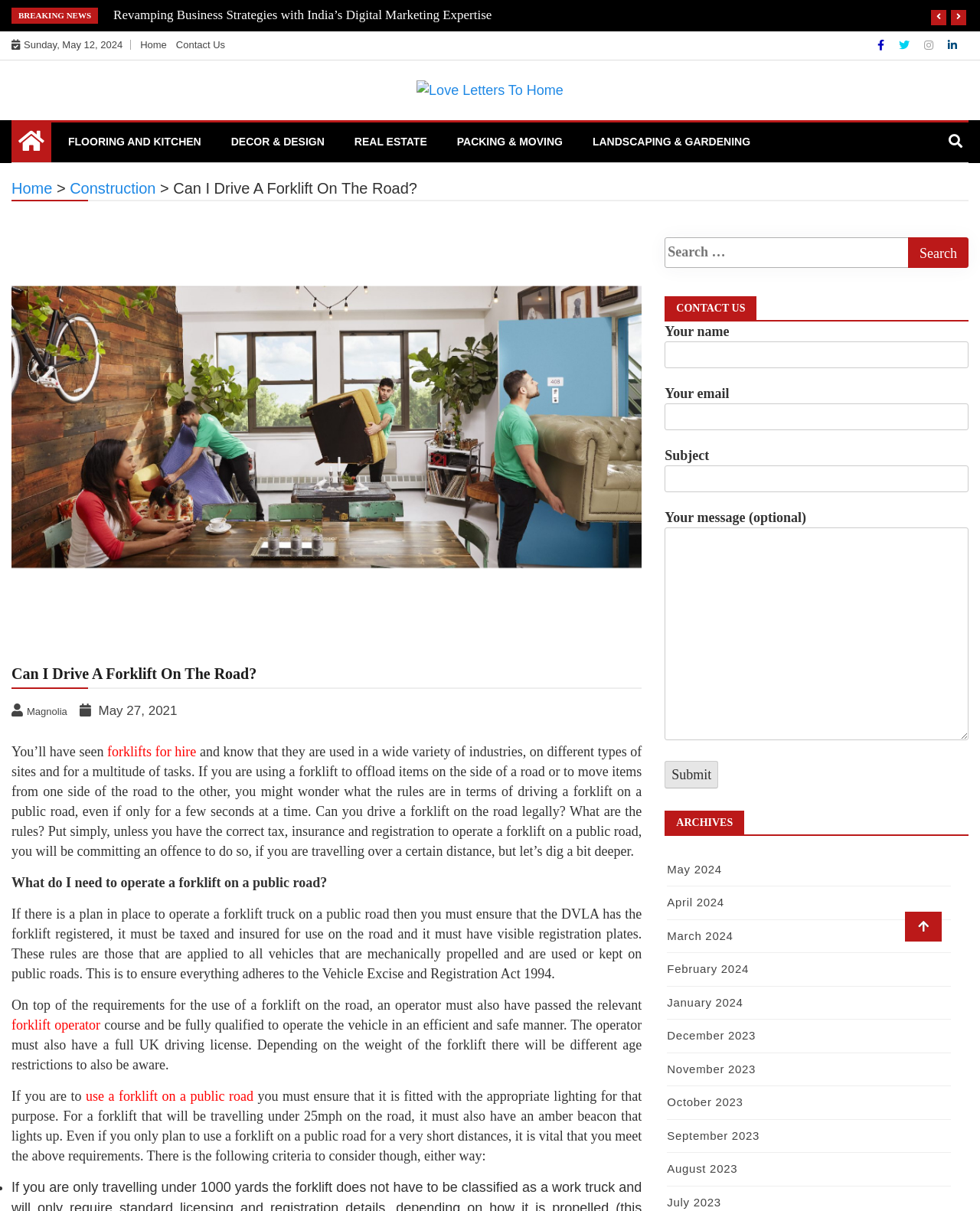Determine the primary headline of the webpage.

Love Letters To Home